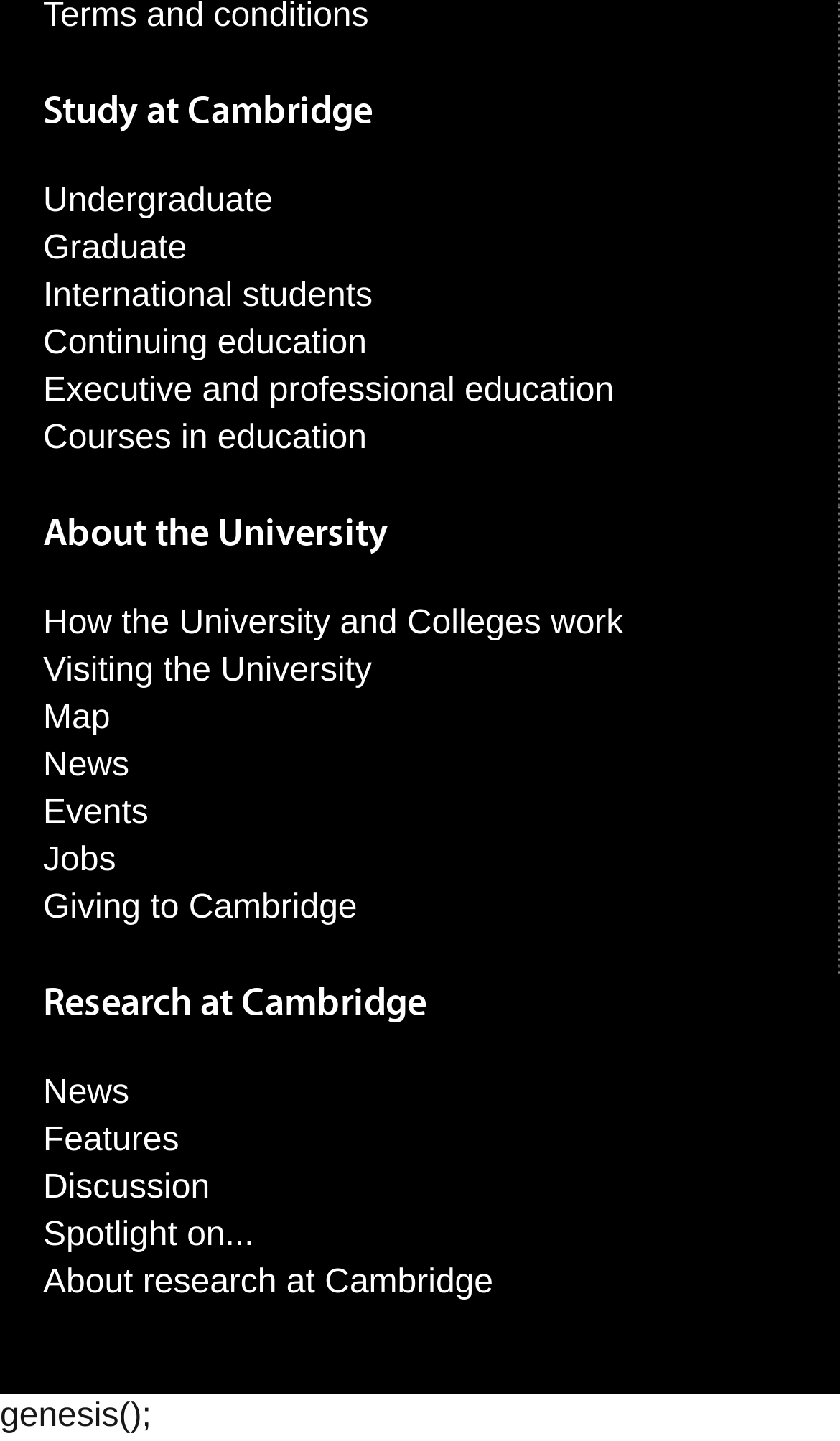Provide the bounding box coordinates in the format (top-left x, top-left y, bottom-right x, bottom-right y). All values are floating point numbers between 0 and 1. Determine the bounding box coordinate of the UI element described as: Events

[0.051, 0.552, 0.177, 0.577]